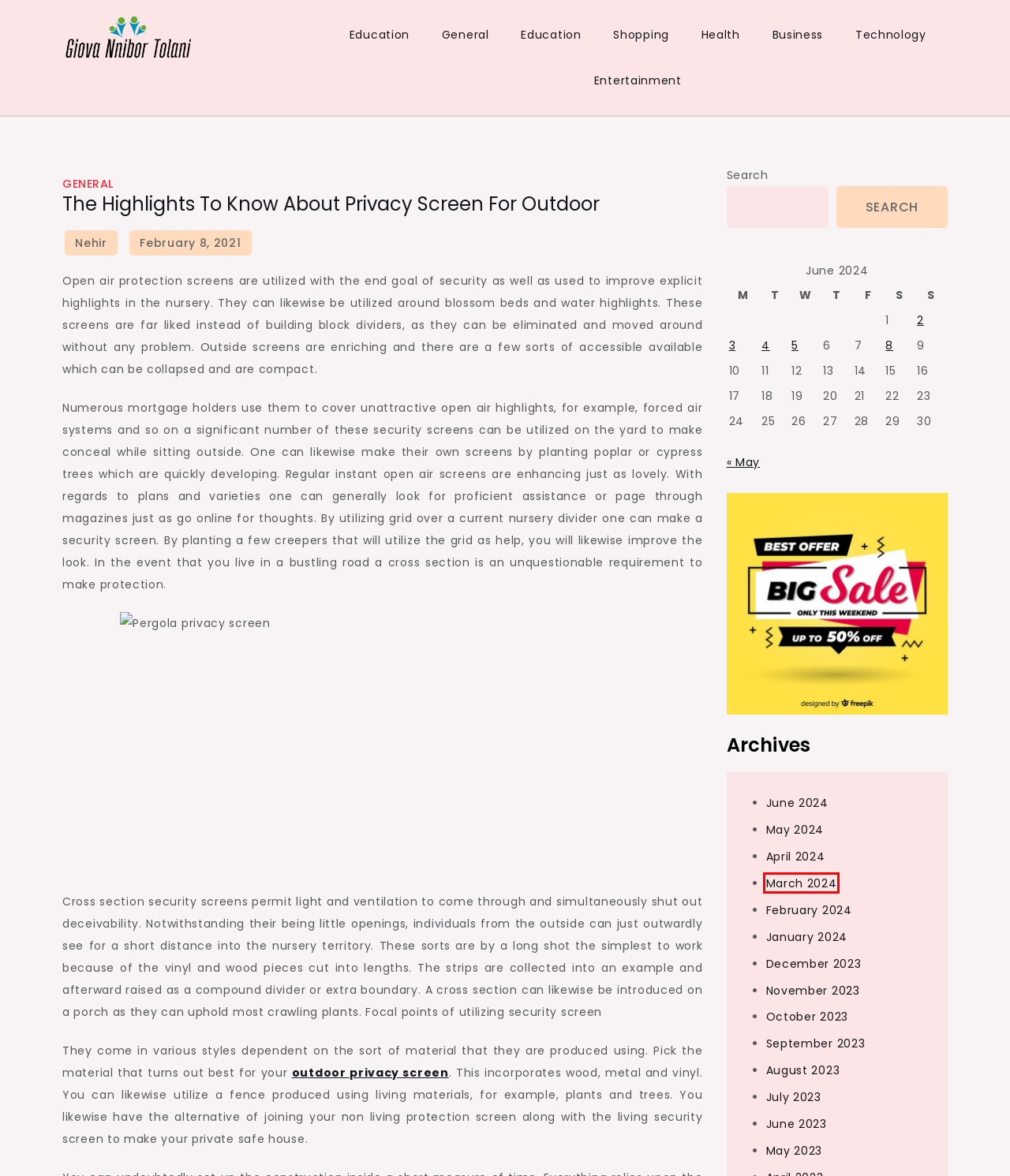You have a screenshot showing a webpage with a red bounding box around a UI element. Choose the webpage description that best matches the new page after clicking the highlighted element. Here are the options:
A. Education – General Information
B. August 2023 – General Information
C. March 2024 – General Information
D. April 2024 – General Information
E. May 2023 – General Information
F. Nehir – General Information
G. November 2023 – General Information
H. Shopping – General Information

C